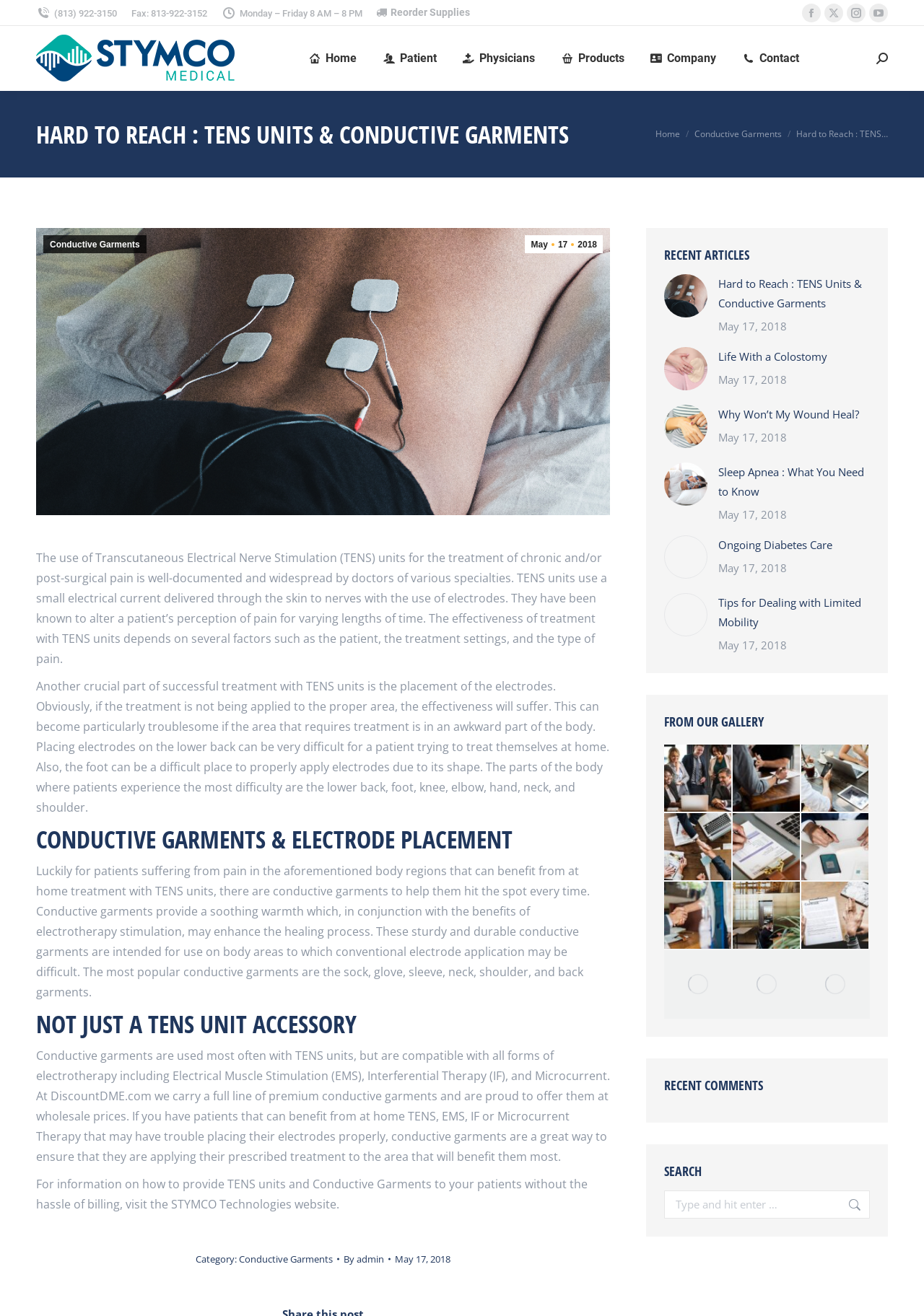What is the phone number of the company?
Using the visual information, answer the question in a single word or phrase.

(813) 922-3150